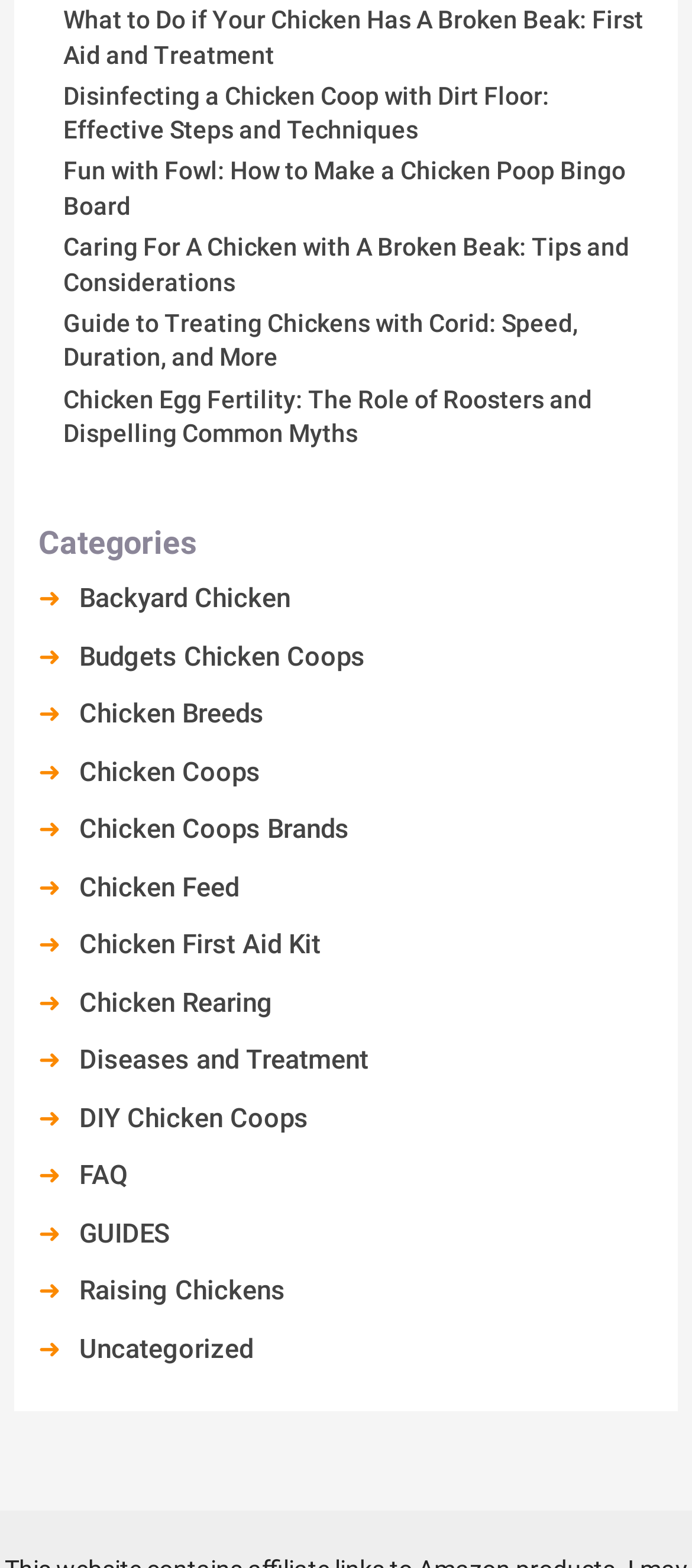Using the element description provided, determine the bounding box coordinates in the format (top-left x, top-left y, bottom-right x, bottom-right y). Ensure that all values are floating point numbers between 0 and 1. Element description: Chicken First Aid Kit

[0.114, 0.592, 0.463, 0.613]